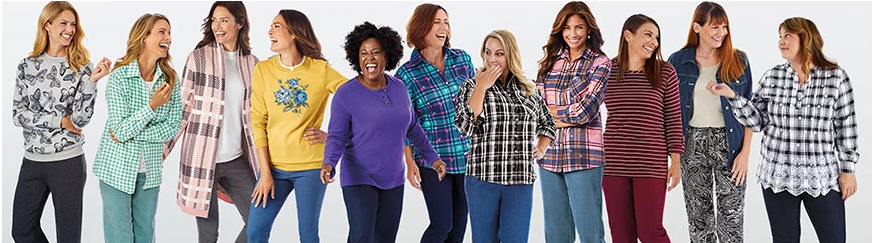Illustrate the image with a detailed caption.

The image showcases a vibrant collection of women's clothing from Haband, featuring a diverse group of women stylishly modeling various outfits. The scene captures the essence of comfort and fashion, with each model exuding joy and confidence in playful poses. From cozy layering pieces to chic patterns, the apparel includes plaid shirts, colorful sweaters, and comfortable pants, highlighting Haband's emphasis on relatable and fashionable options for women. This lively ensemble not only reflects the brand's identity but also promotes a sense of inclusivity and fun in women's fashion.